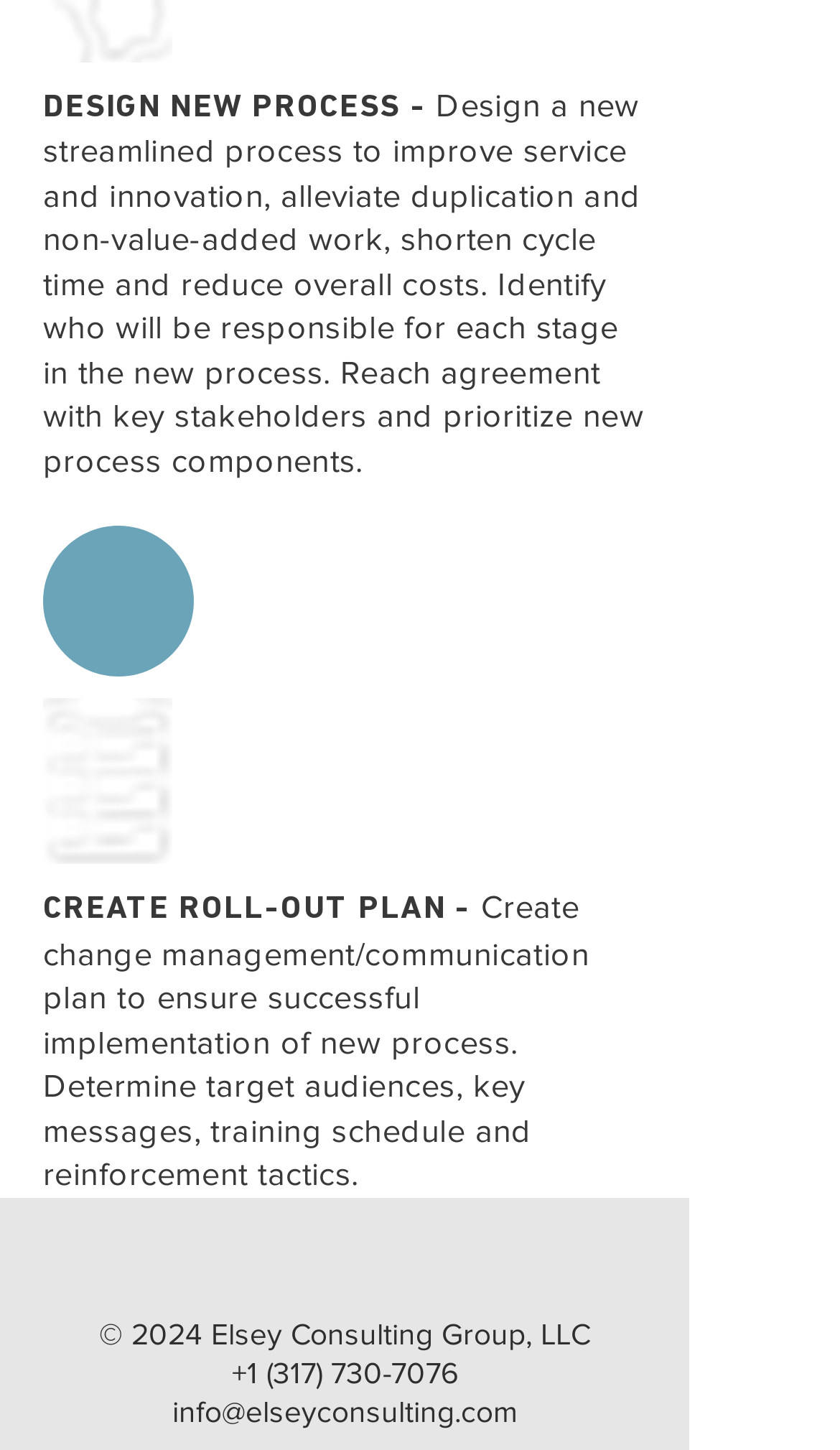Please respond to the question with a concise word or phrase:
What is the image on the page used for?

Illustration